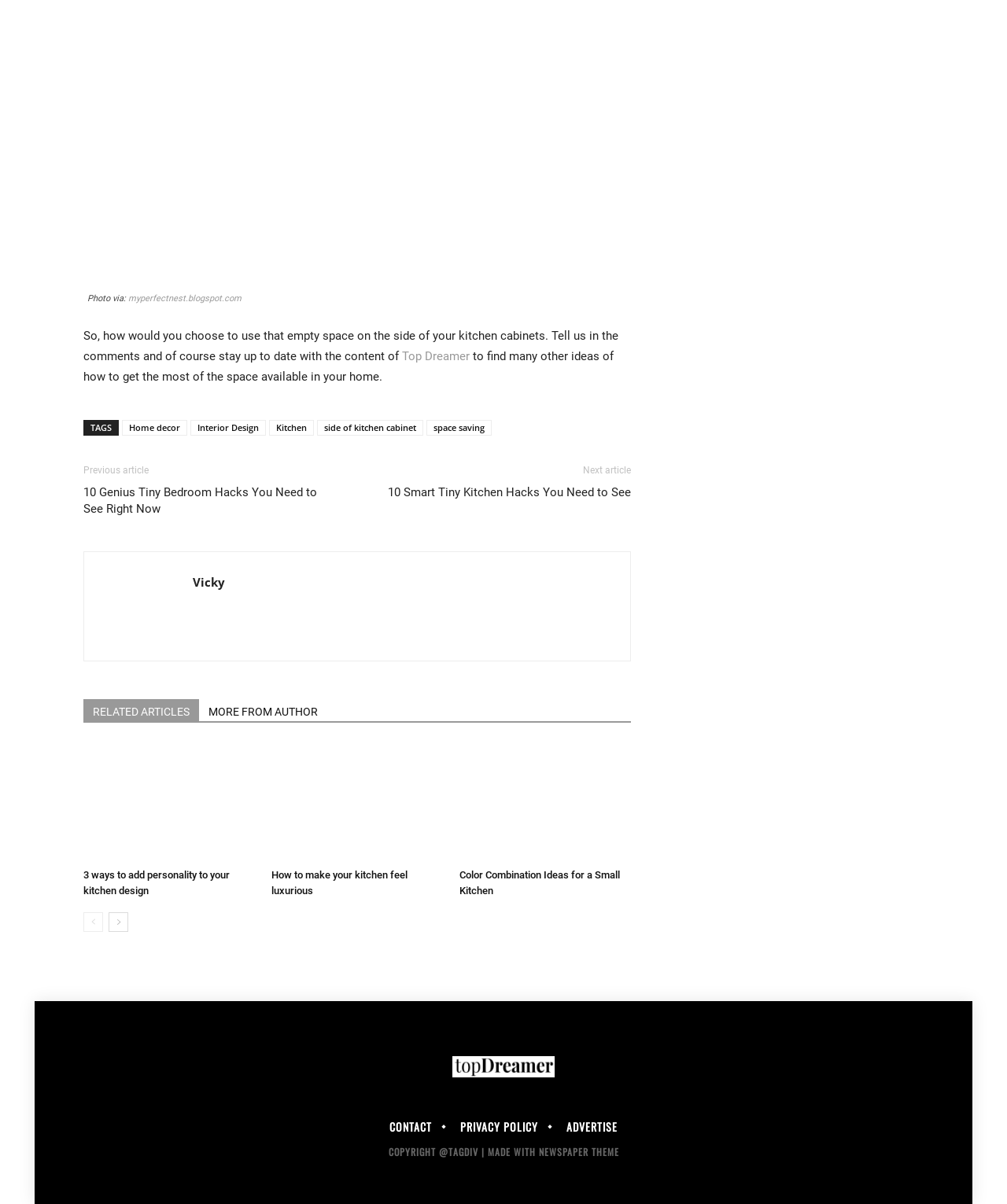How many related articles are shown?
Please give a detailed and elaborate explanation in response to the question.

By examining the webpage structure, I can see that there are three links with headings '3 ways to add personality to your kitchen design', 'How to make your kitchen feel luxurious', and 'Color Combination Ideas for a Small Kitchen', which are likely related articles.